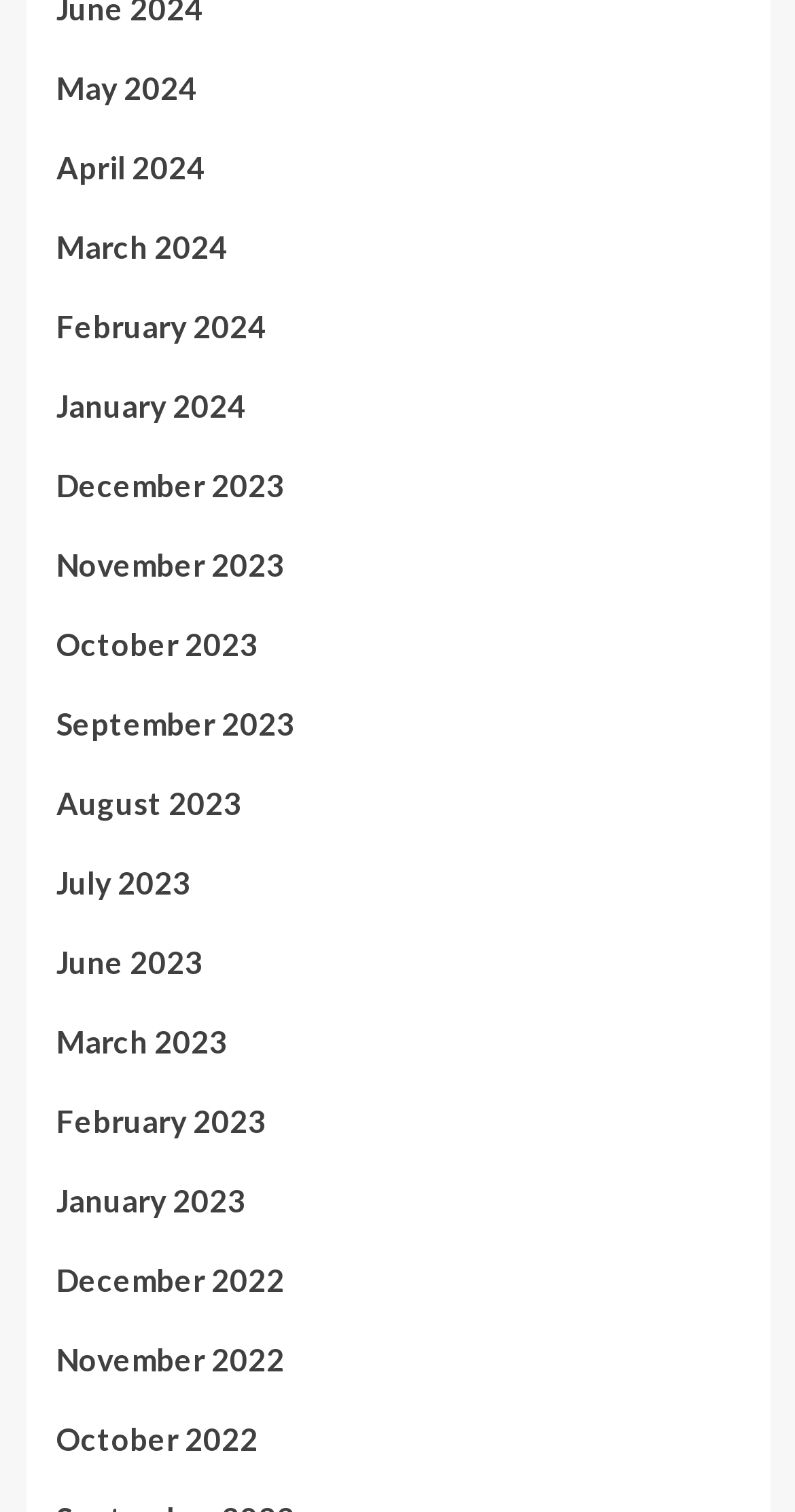Determine the bounding box coordinates for the clickable element required to fulfill the instruction: "View May 2024". Provide the coordinates as four float numbers between 0 and 1, i.e., [left, top, right, bottom].

[0.071, 0.041, 0.929, 0.094]